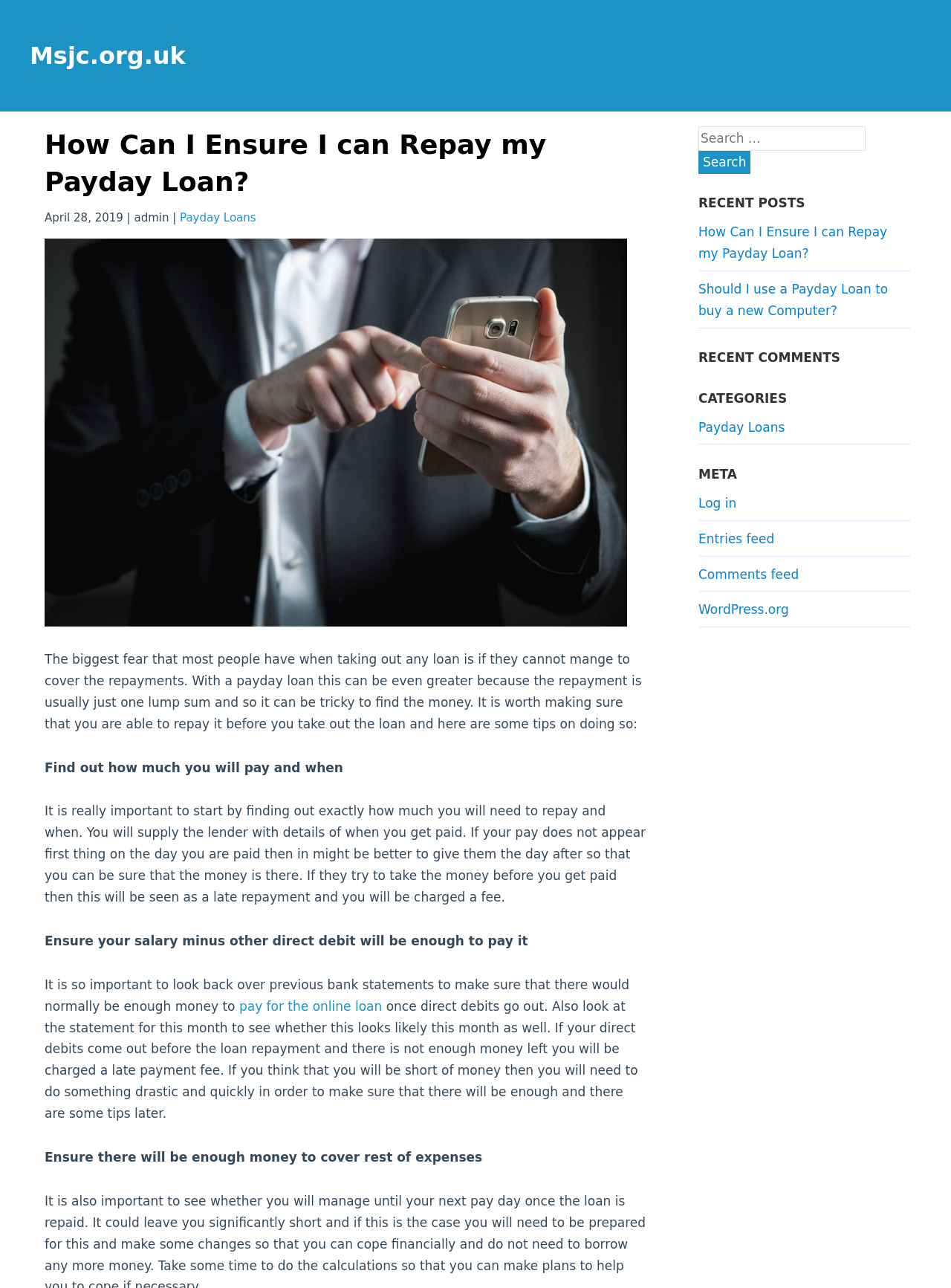Identify the bounding box for the UI element specified in this description: "pay for the online loan". The coordinates must be four float numbers between 0 and 1, formatted as [left, top, right, bottom].

[0.252, 0.775, 0.402, 0.787]